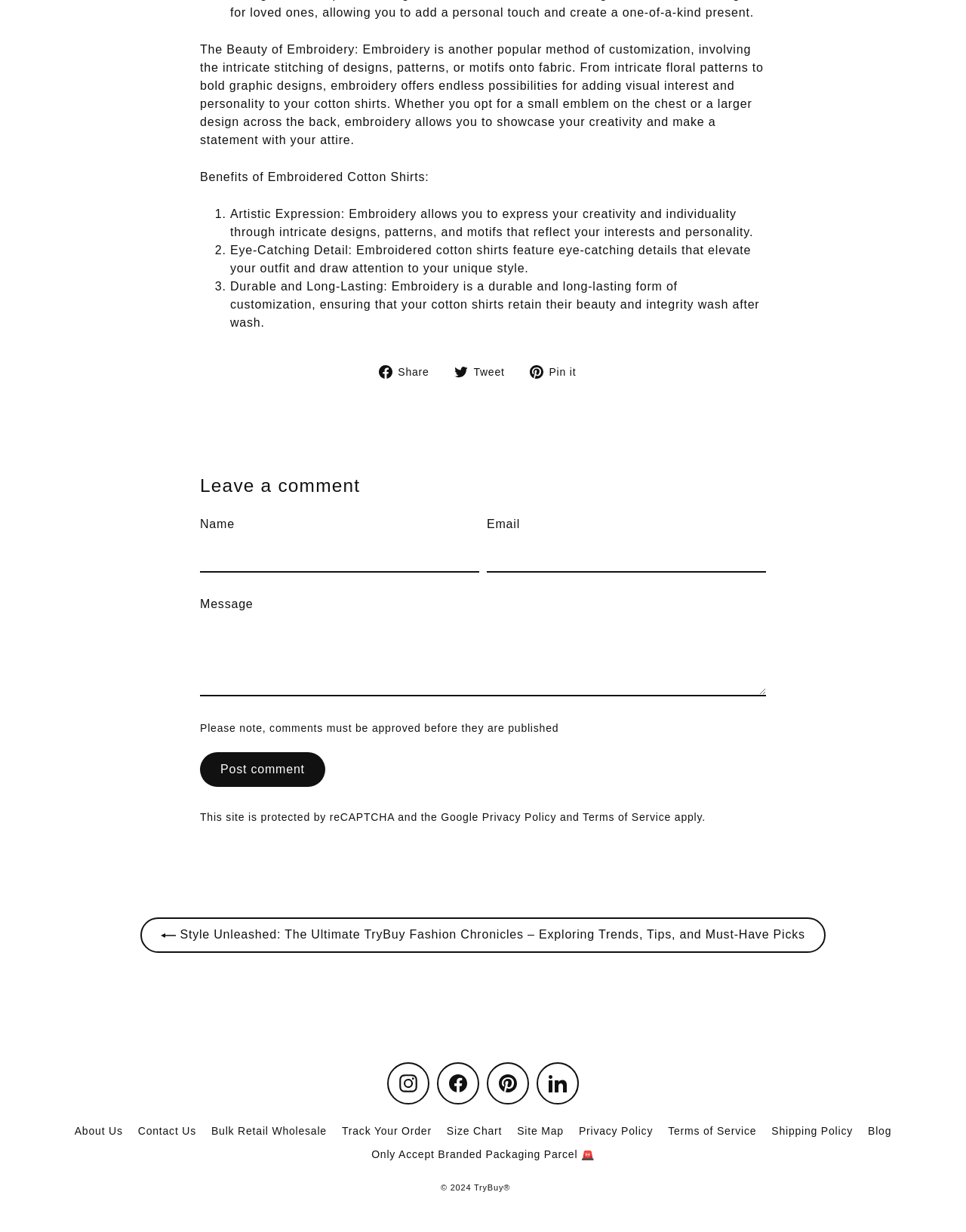Please examine the image and provide a detailed answer to the question: What is the purpose of the reCAPTCHA?

The webpage mentions that 'This site is protected by reCAPTCHA and the Google Privacy Policy and Terms of Service apply.' This suggests that the reCAPTCHA is used to protect the site from spam or abuse, and that users must comply with Google's privacy policy and terms of service when interacting with the site.